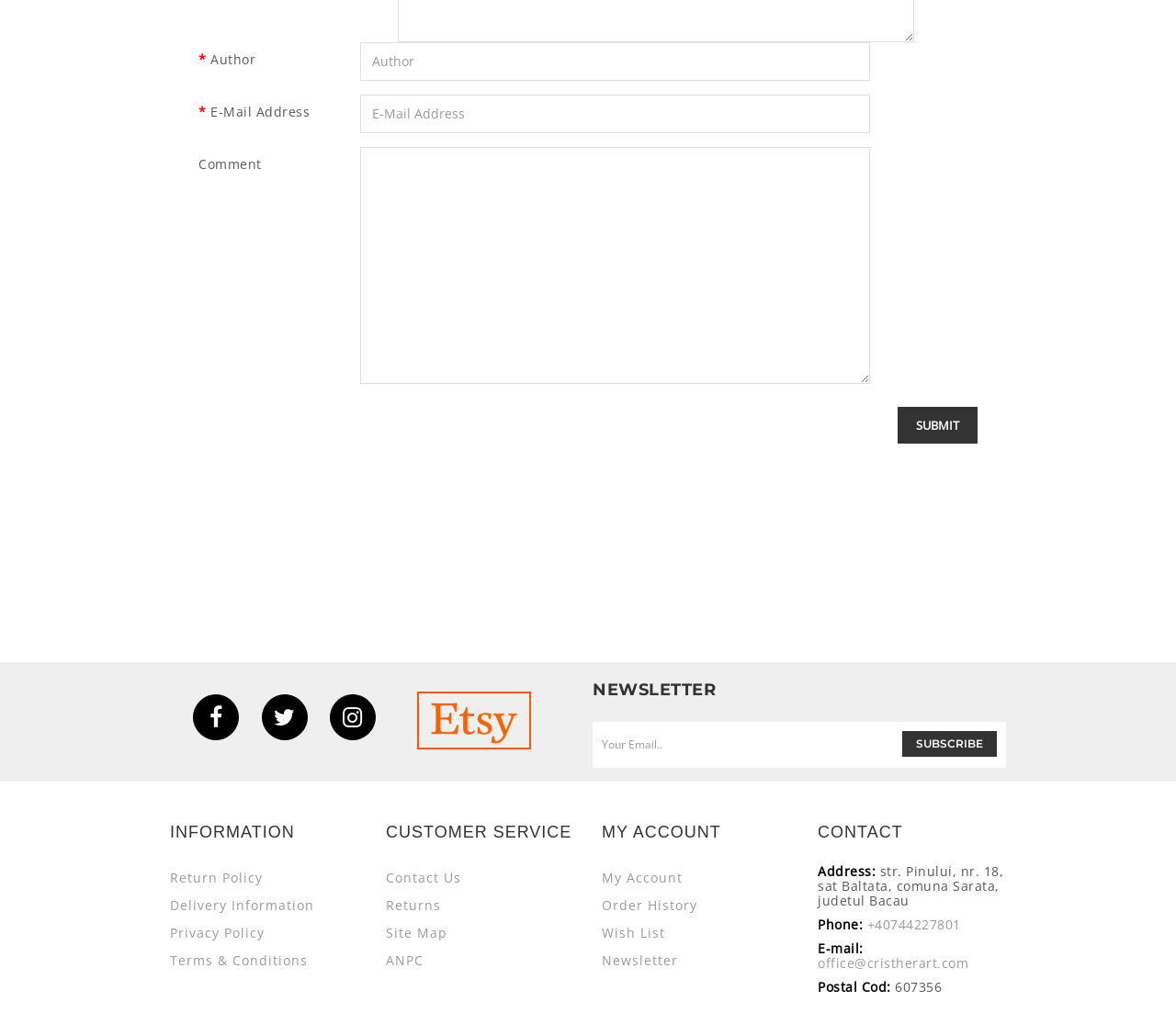Identify the bounding box coordinates of the region I need to click to complete this instruction: "Click on HOME".

None